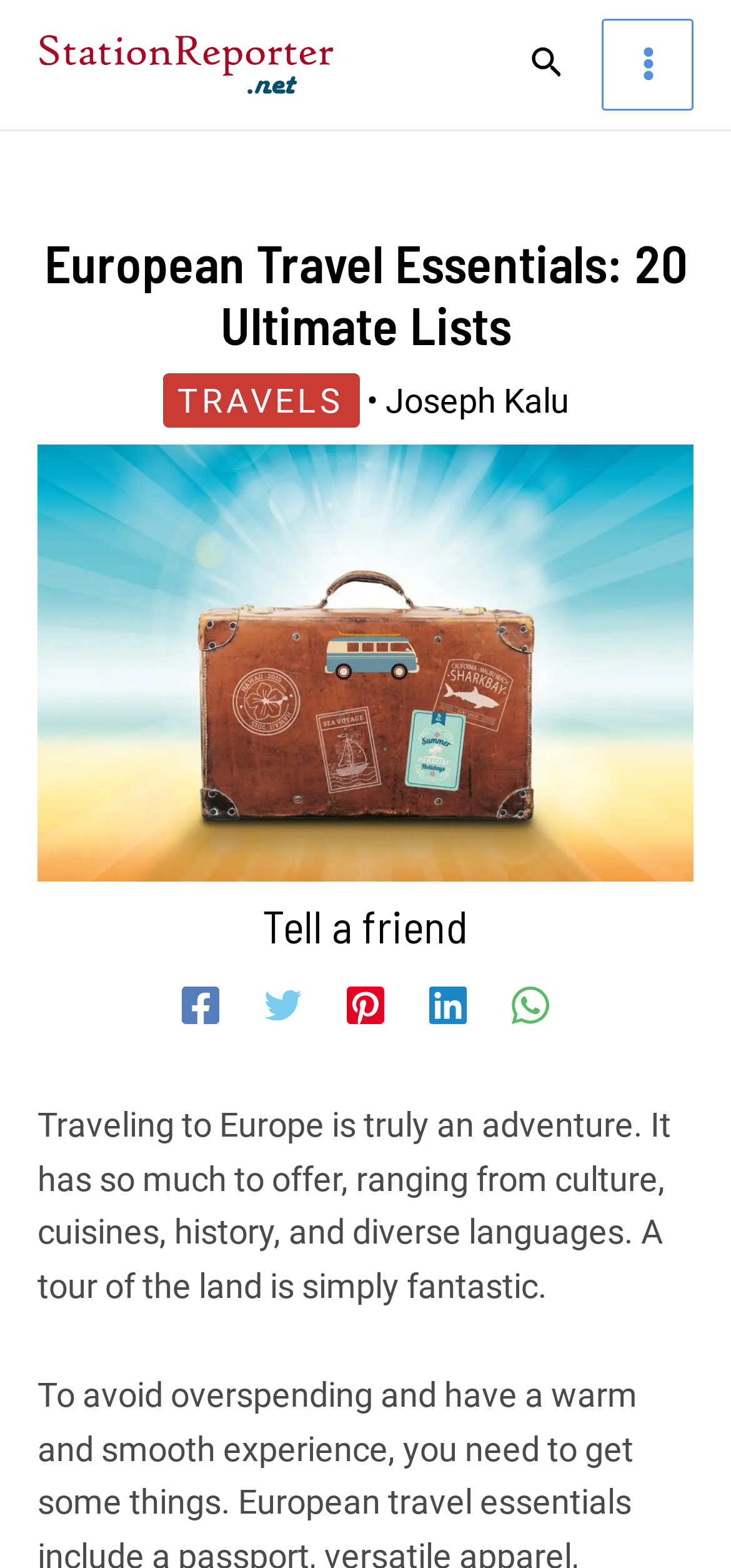How many images are on the webpage?
Answer the question with a detailed explanation, including all necessary information.

I counted the number of images on the webpage, including the image of the author, the image of the European Travel Essentials, and the social media icons, and found that there are 7 images in total.